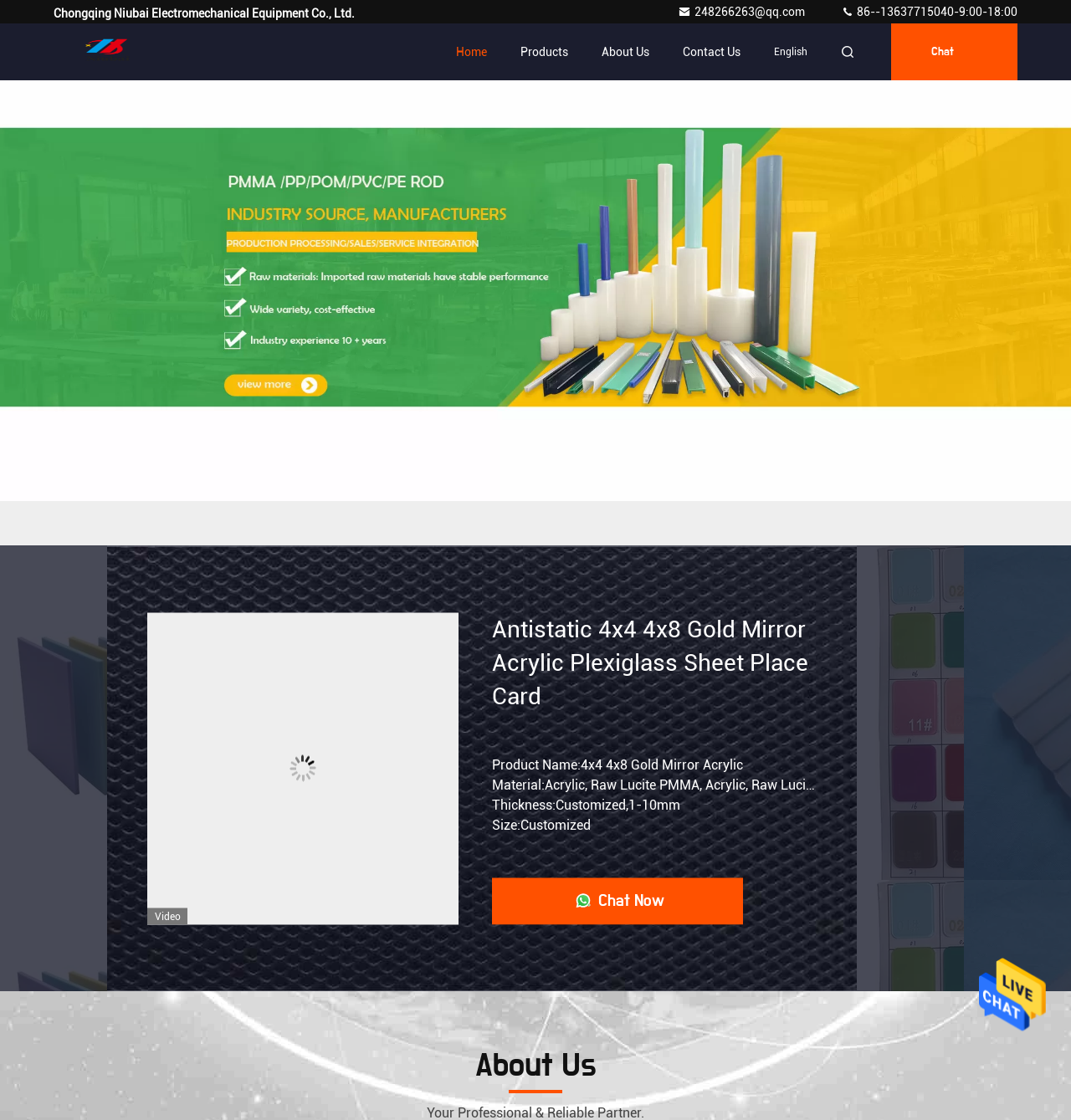Pinpoint the bounding box coordinates of the clickable element to carry out the following instruction: "Chat now."

[0.832, 0.021, 0.95, 0.072]